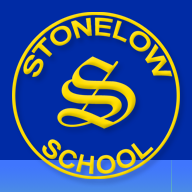Explain all the elements you observe in the image.

This image features the logo of Stonelow School, prominently displaying the school's name in bold yellow lettering against a vibrant blue background. The circular design includes an intertwined "S" emblem, which adds a unique touch to the branding. This logo encapsulates the identity of Stonelow School, reflecting its commitment to providing a modern educational environment, as indicated by the emphasis on being a forward-thinking institution. The color scheme of blue and yellow suggests a welcoming and energetic atmosphere, characteristic of the school’s environment for children and families.